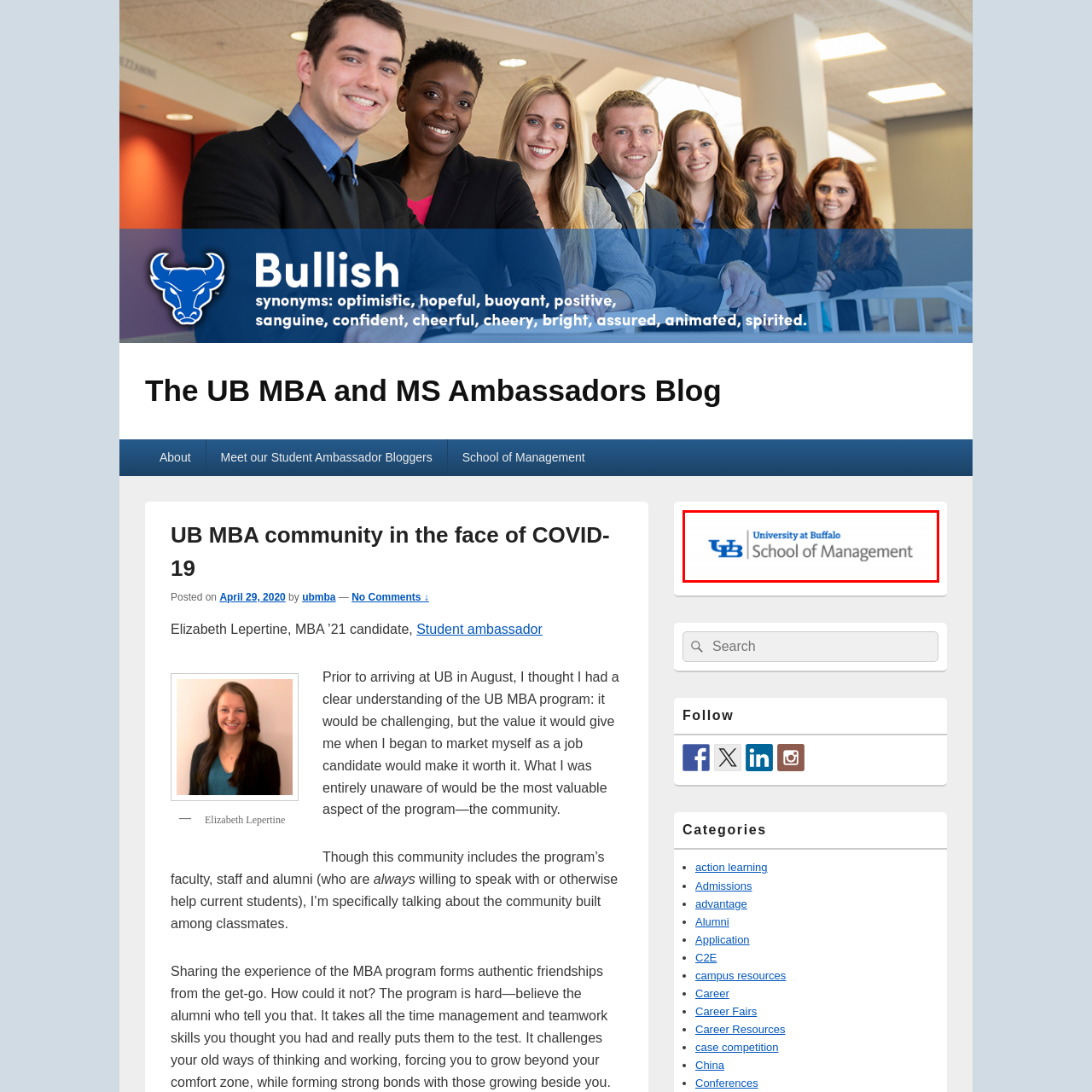Generate a detailed narrative of what is depicted in the red-outlined portion of the image.

The image displays the logo of the University at Buffalo's School of Management. Characterized by a modern and professional design, the logo features "UB" prominently in blue, symbolizing the university's commitment to excellence in education. The words "University at Buffalo" are positioned above, complemented by "School of Management" in a refined gray font, indicating the institution's focus on fostering leadership and innovation in business education. This logo serves as a visual representation of the school's identity and values within the academic community.